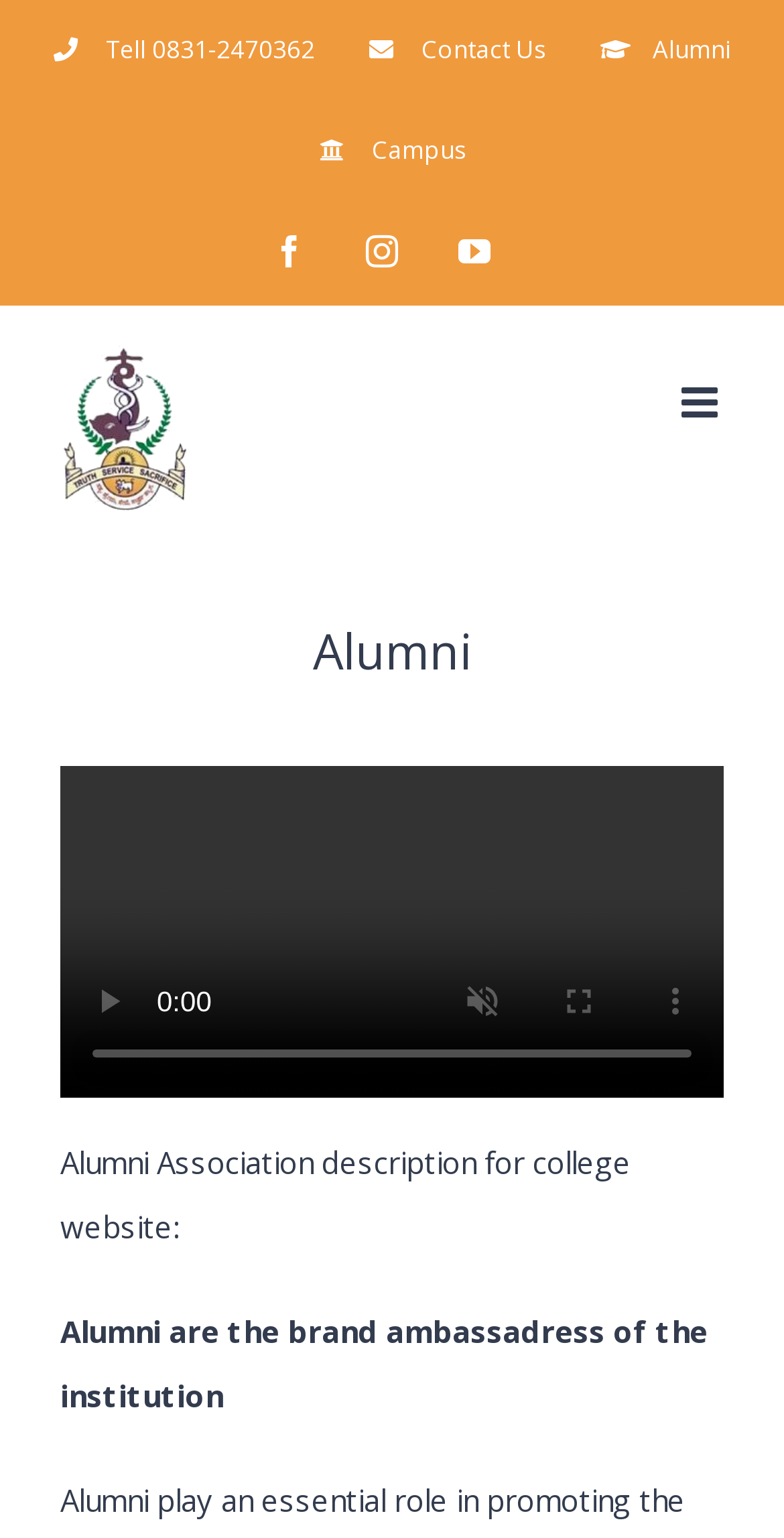Please locate the bounding box coordinates of the element that should be clicked to achieve the given instruction: "Click the Toggle mobile menu link".

[0.869, 0.248, 0.923, 0.276]